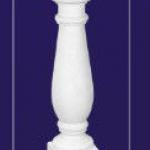Analyze the image and describe all key details you can observe.

The image features a sleek and elegant white decorative column, which is prominently shaped to enhance the aesthetics of various architectural designs. Its smooth surface and refined contours suggest it is designed for both beauty and structural stability. This type of column can typically be used in settings such as stair railings, balustrades, or as standalone decorative pieces. The backdrop enhances its visual appeal, allowing the white color of the column to stand out strikingly, making it a versatile choice for enhancing contemporary or traditional spaces.